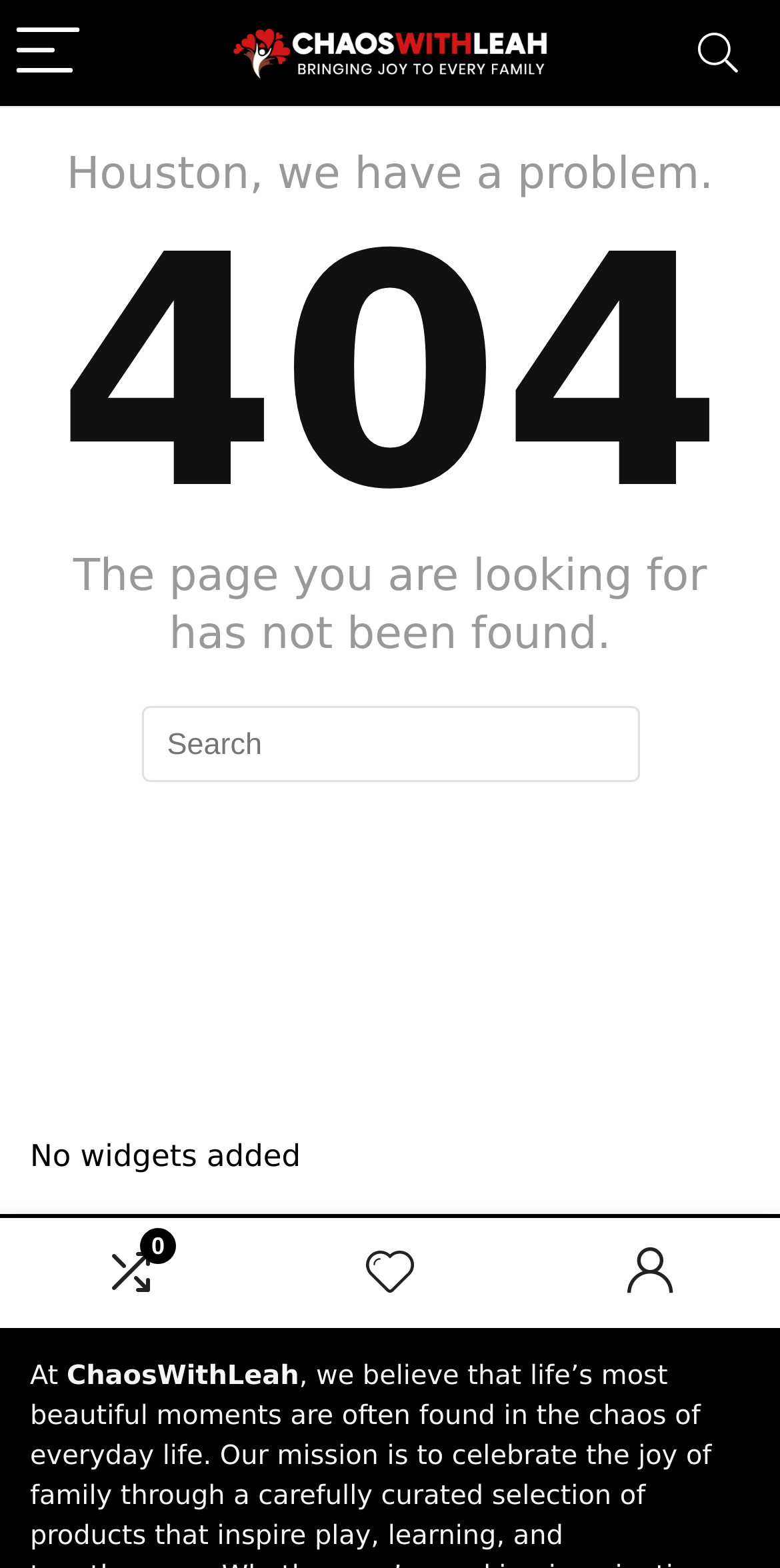Reply to the question with a single word or phrase:
What is the text at the bottom-left corner?

About Us